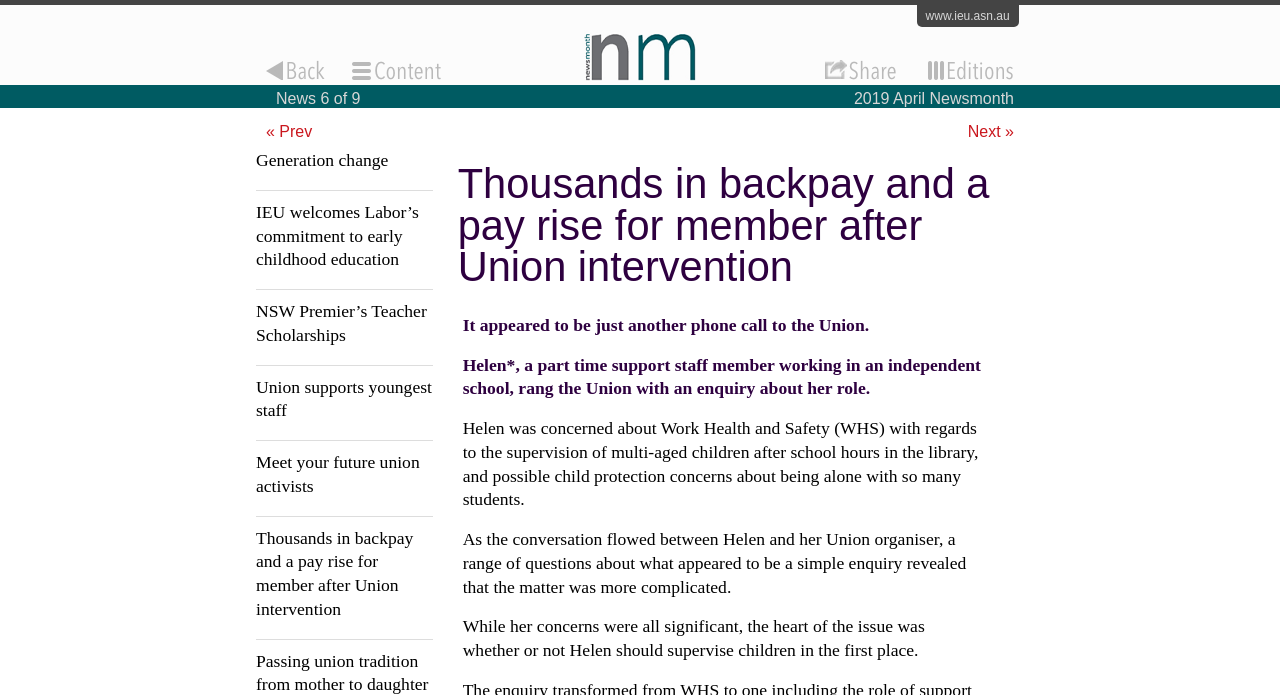Respond to the question below with a single word or phrase:
What is the month and year of the news article?

April 2019